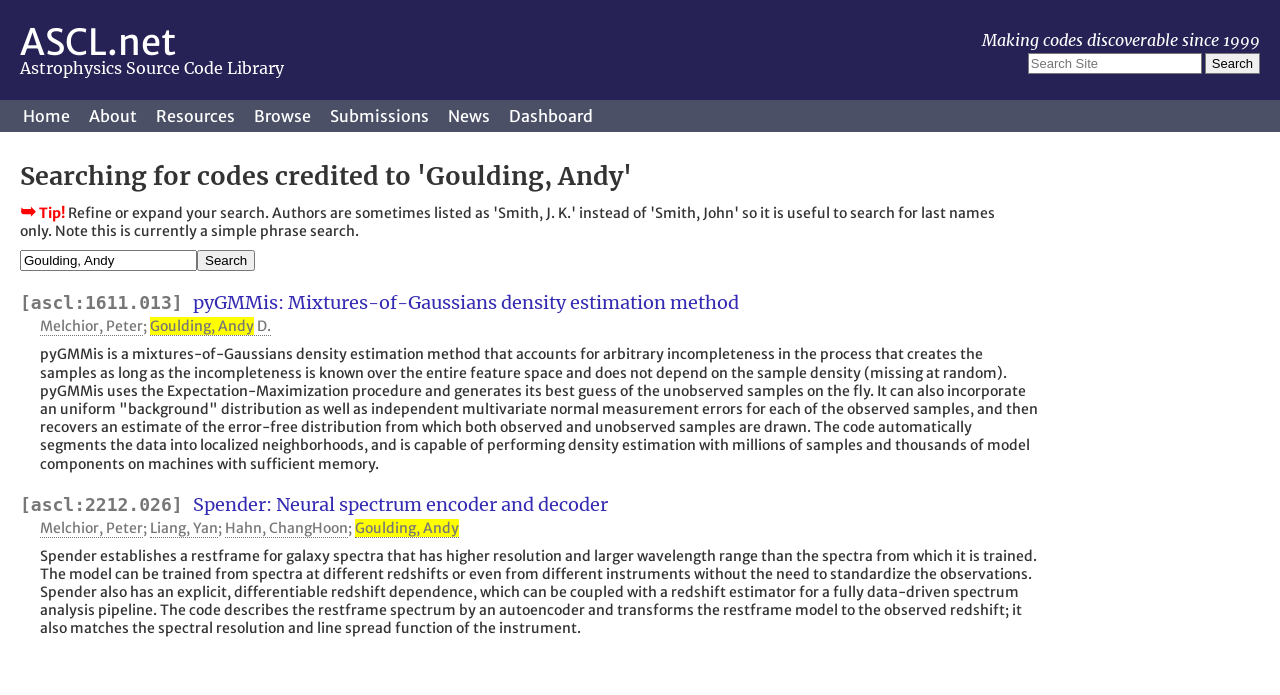Analyze the image and answer the question with as much detail as possible: 
What is the purpose of the 'Search Site' textbox?

The 'Search Site' textbox is a input field that allows users to search the website, as indicated by the label 'Search Site' and the search button next to it.